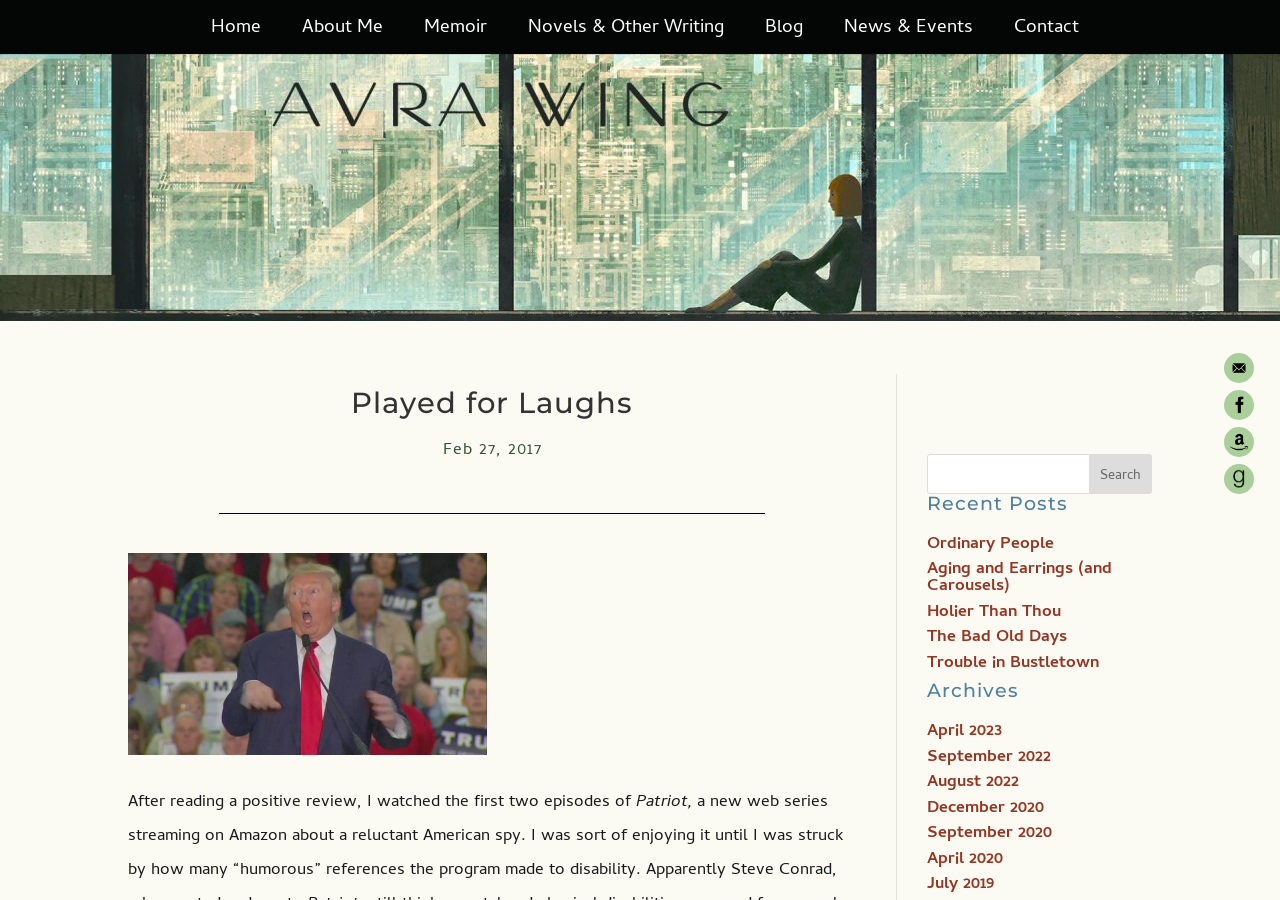Based on the image, please respond to the question with as much detail as possible:
What is the topic of the blog post?

The topic of the blog post is related to 'Patriot', which is mentioned in the StaticText element with the text 'Patriot'.